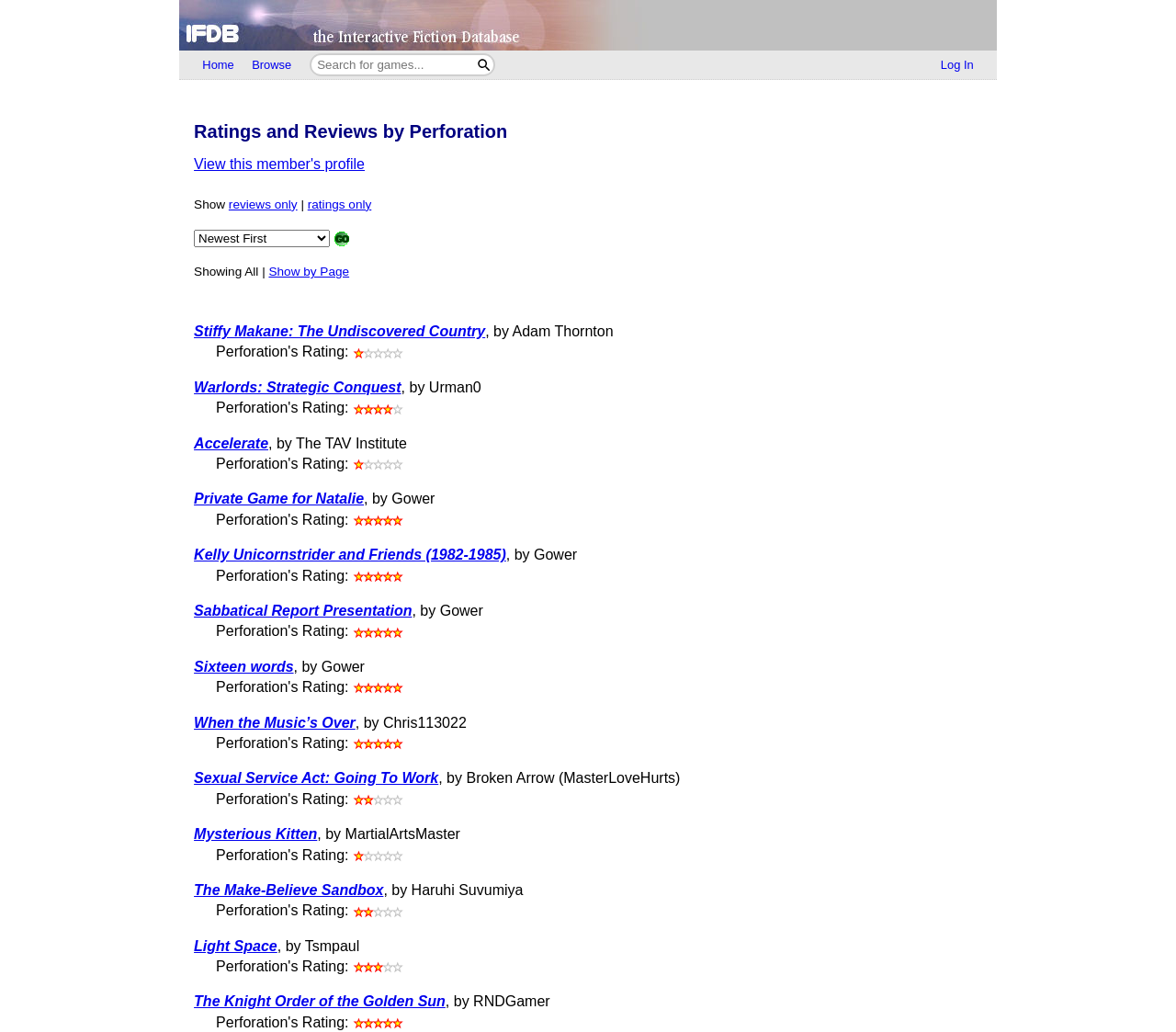Can you find the bounding box coordinates for the element to click on to achieve the instruction: "Show ratings only"?

[0.262, 0.191, 0.316, 0.205]